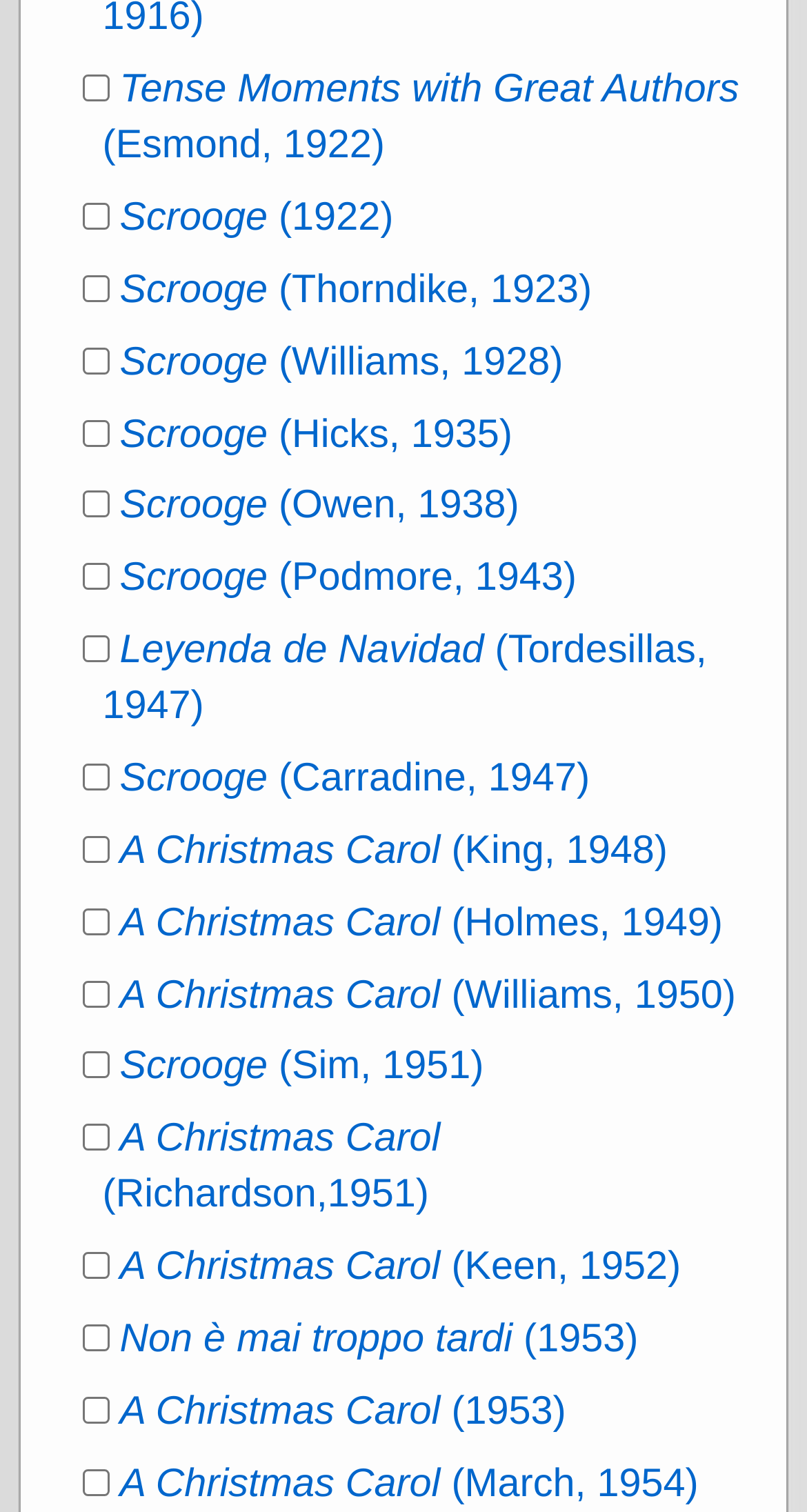Please provide a brief answer to the following inquiry using a single word or phrase:
How many Scrooge adaptations are listed?

11